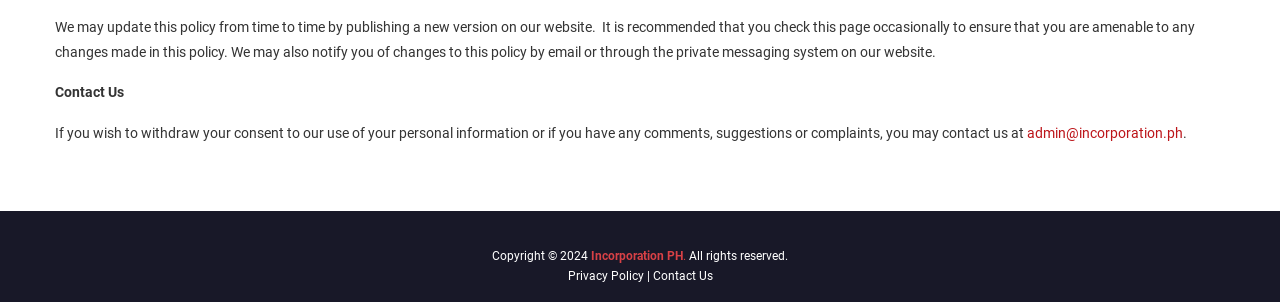What is the name of the website?
We need a detailed and exhaustive answer to the question. Please elaborate.

The name of the website is Incorporation PH, as stated in the link element with bounding box coordinates [0.462, 0.825, 0.536, 0.871].